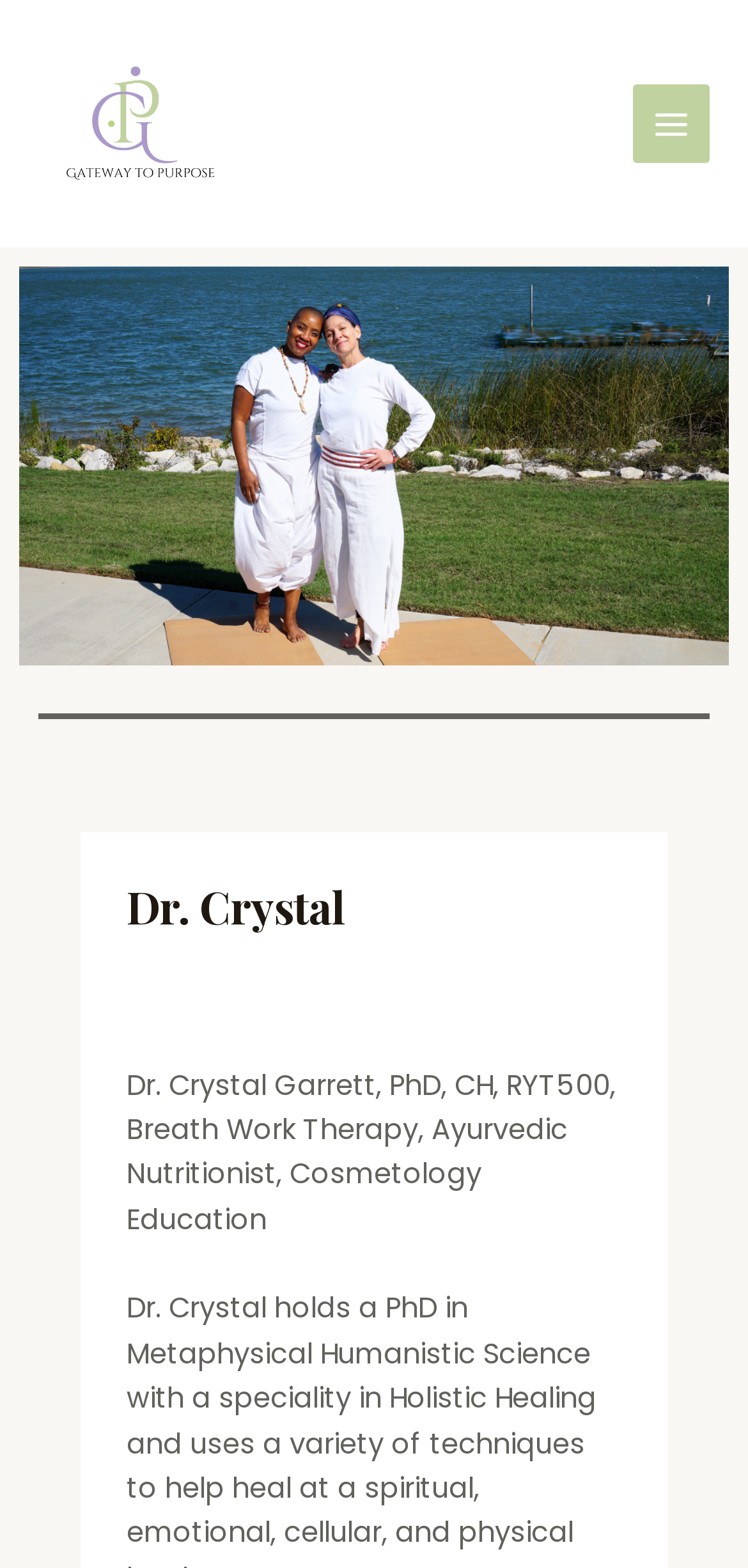Write a detailed summary of the webpage.

The webpage is titled "Meet Your Guides – Gateway To Purpose". At the top left, there is a link and an image, both labeled "Gateway To Purpose", which suggests that this is the logo of the website. 

On the top right, there is a button labeled "Main Menu". Below the button, there is an image, and to the left of the image, there is a figure that spans most of the width of the page. 

The main content of the page appears to be a guide profile, featuring Dr. Crystal. Her name is displayed in a heading, and below it, there is a paragraph of text that describes her credentials, including her PhD, certifications, and areas of expertise.